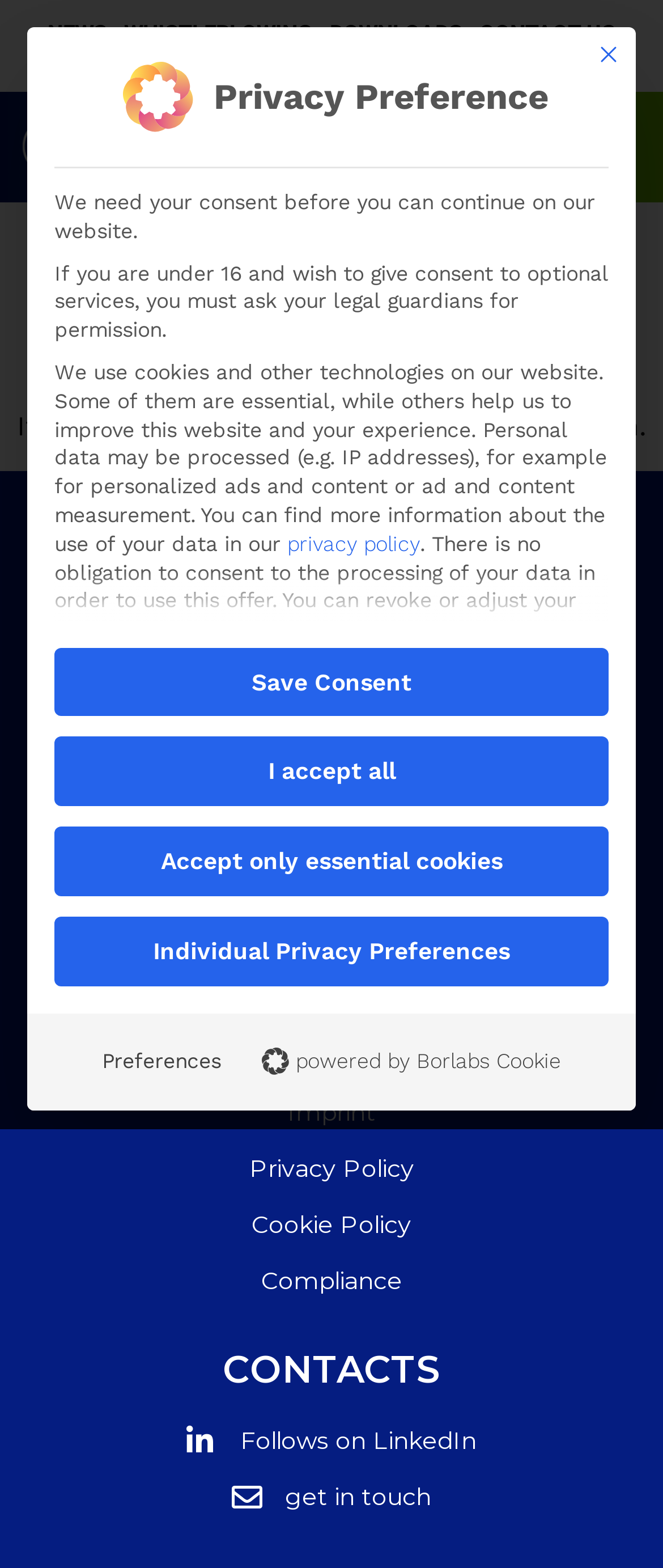Identify the coordinates of the bounding box for the element that must be clicked to accomplish the instruction: "Click the Close button".

[0.877, 0.017, 0.959, 0.052]